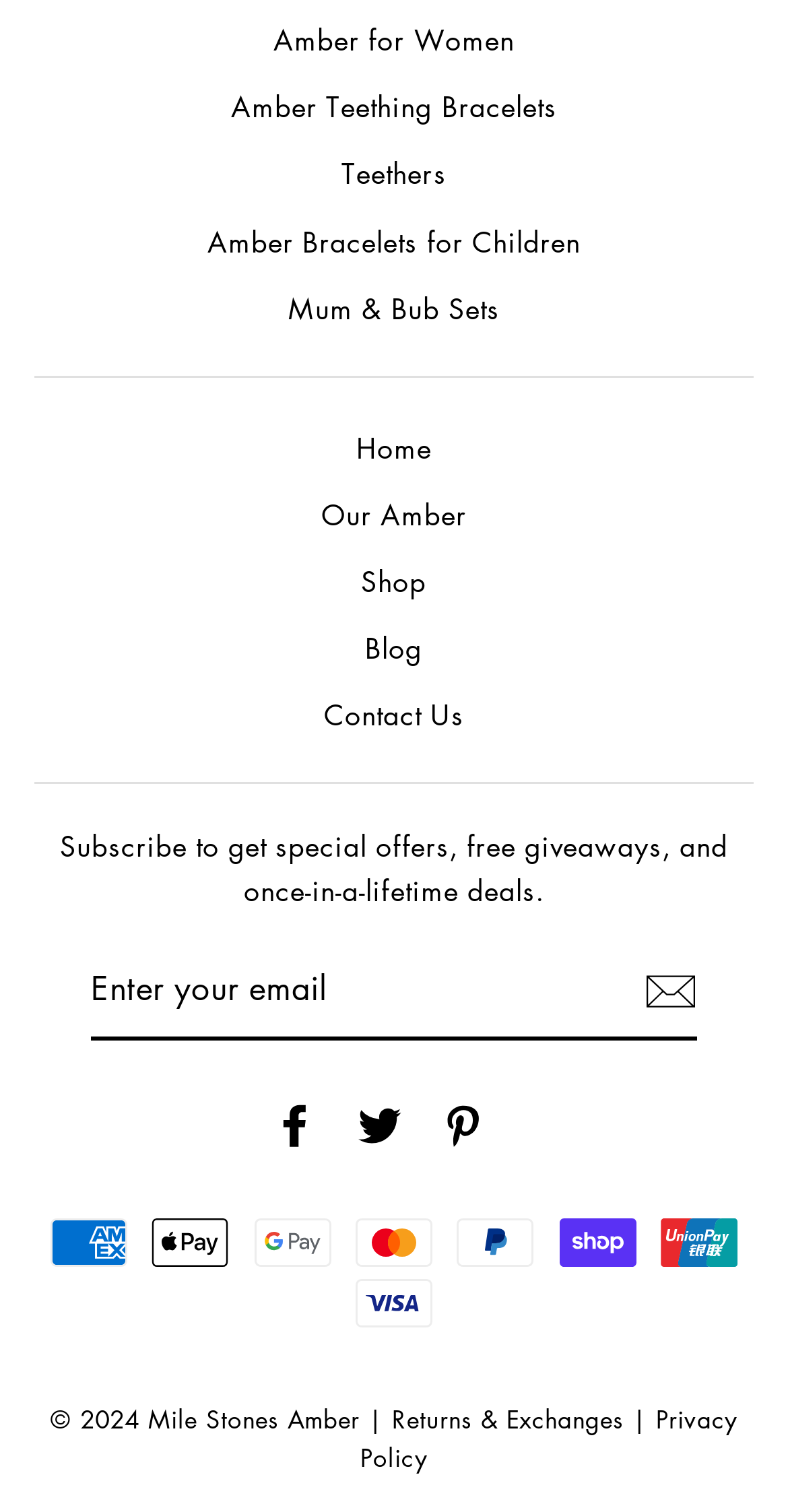What is the copyright information?
Analyze the image and deliver a detailed answer to the question.

The text '© 2024 Mile Stones Amber' at the bottom of the page indicates the copyright information of the website. It suggests that the website's content is owned by Mile Stones Amber and is protected by copyright law.